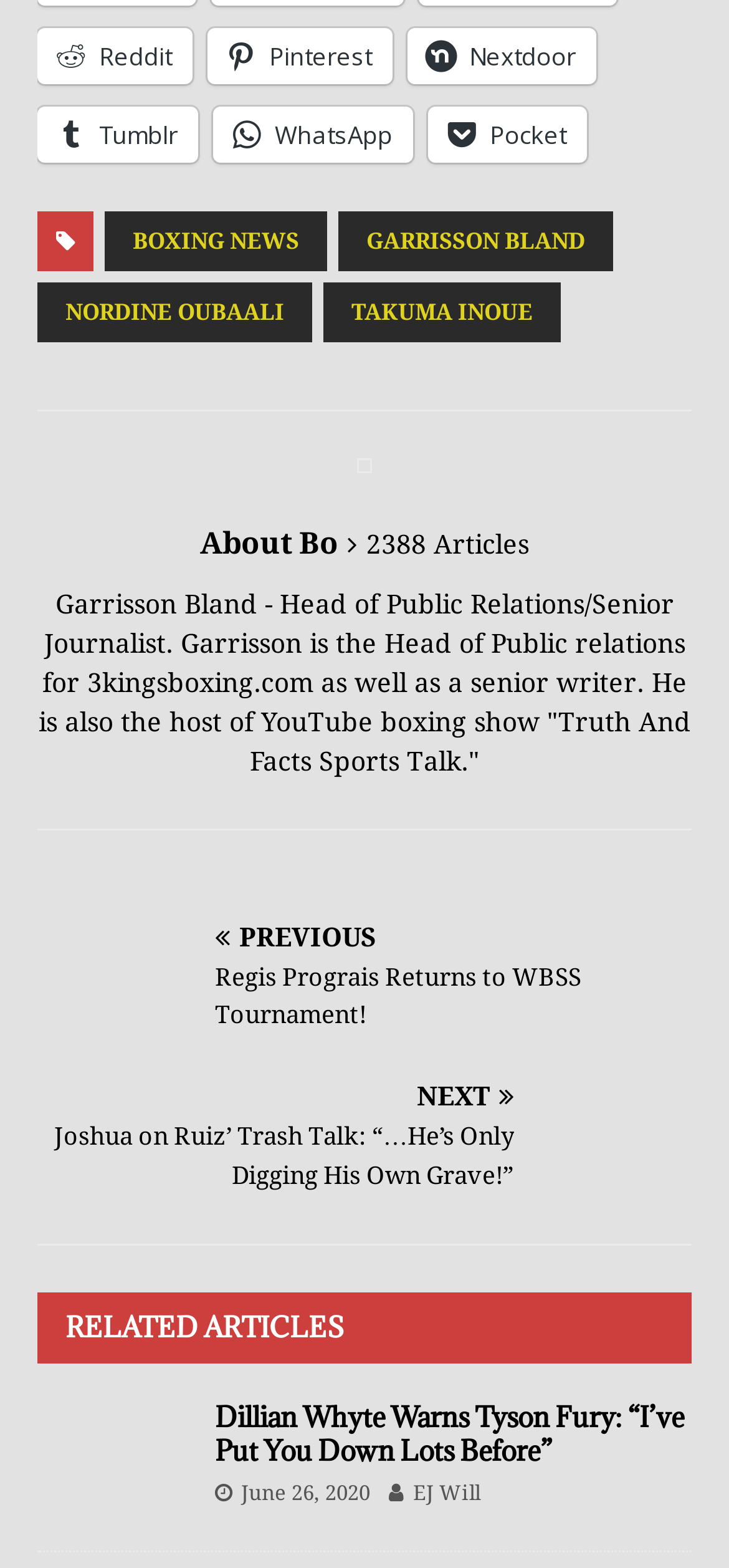Locate the bounding box coordinates of the item that should be clicked to fulfill the instruction: "View Regis Prograis vs Josh Taylor article".

[0.051, 0.589, 0.949, 0.661]